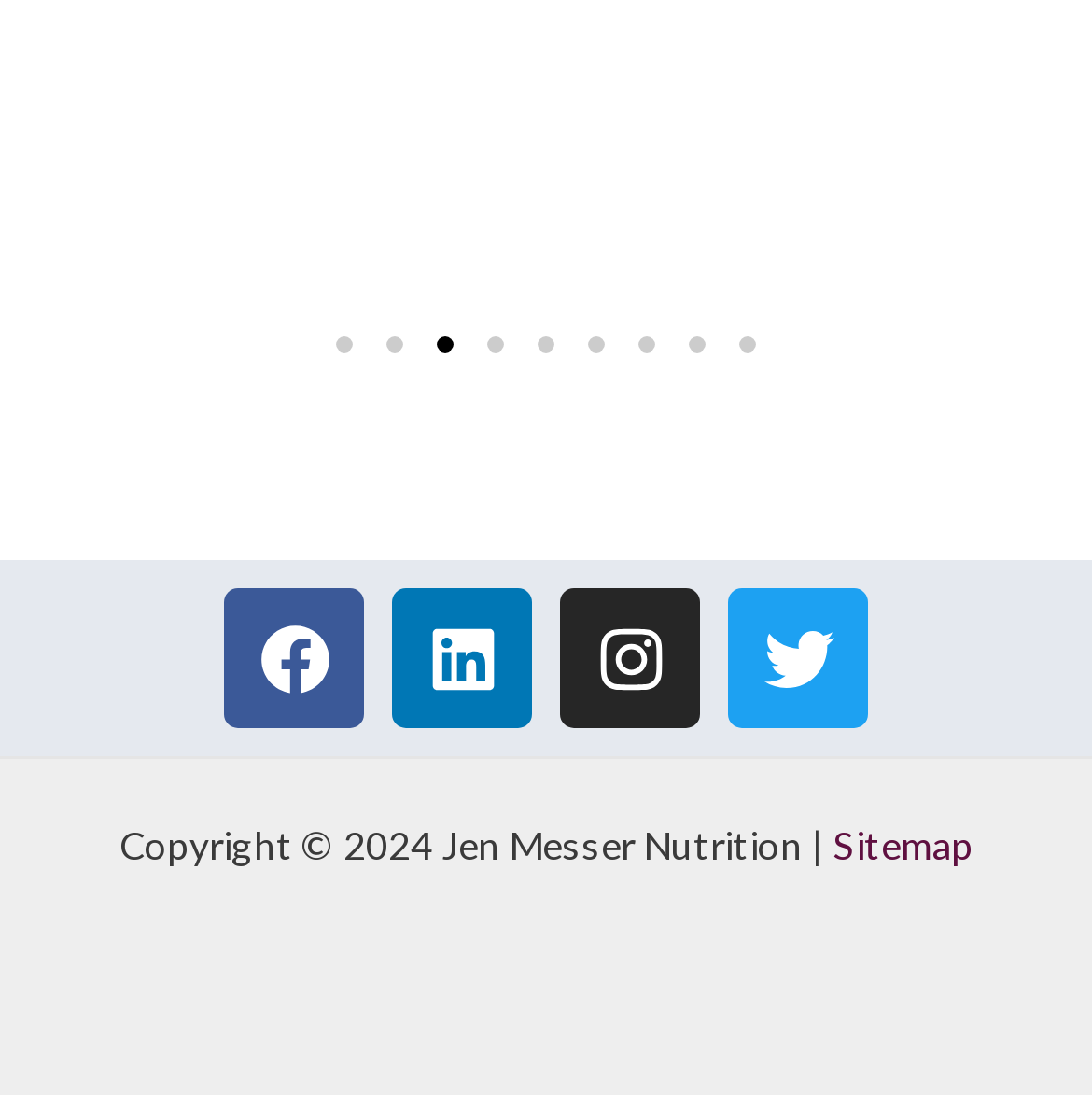Please pinpoint the bounding box coordinates for the region I should click to adhere to this instruction: "View Instagram".

[0.513, 0.537, 0.641, 0.665]